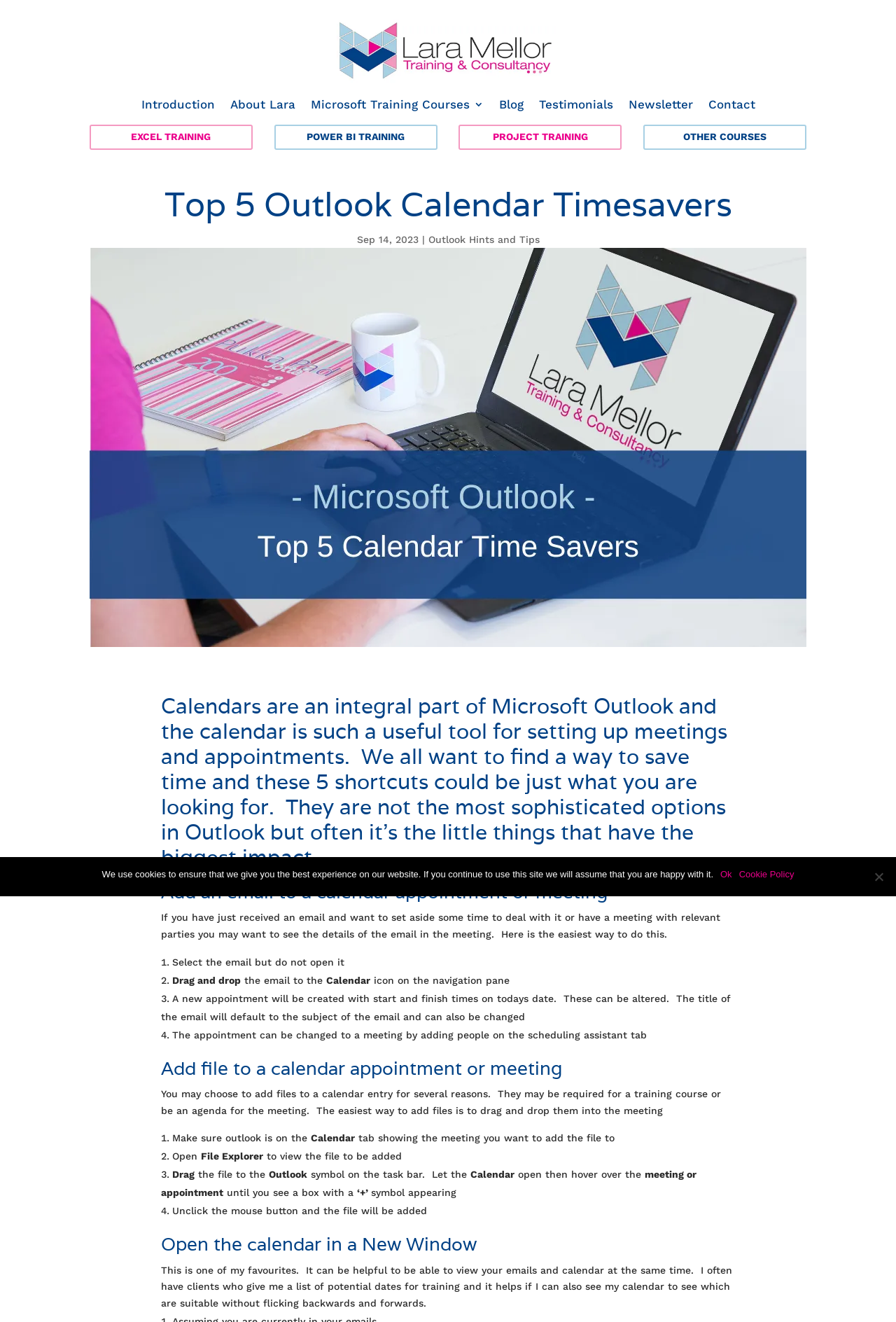Show the bounding box coordinates for the HTML element as described: "OTHER COURSES".

[0.718, 0.094, 0.9, 0.114]